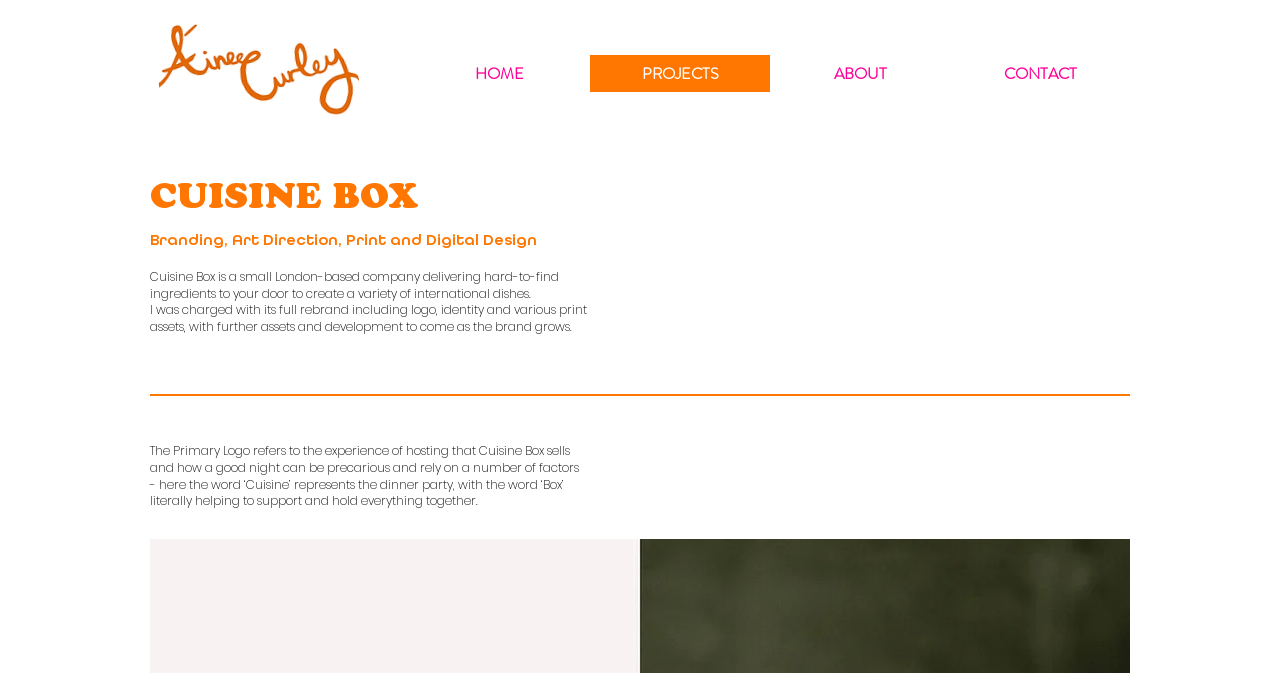What type of design services did Áine Curley provide to Cuisine Box?
Respond to the question with a well-detailed and thorough answer.

I determined the answer by reading the heading element with the ID 225, which lists the design services provided to Cuisine Box. The services mentioned are branding, art direction, print, and digital design.